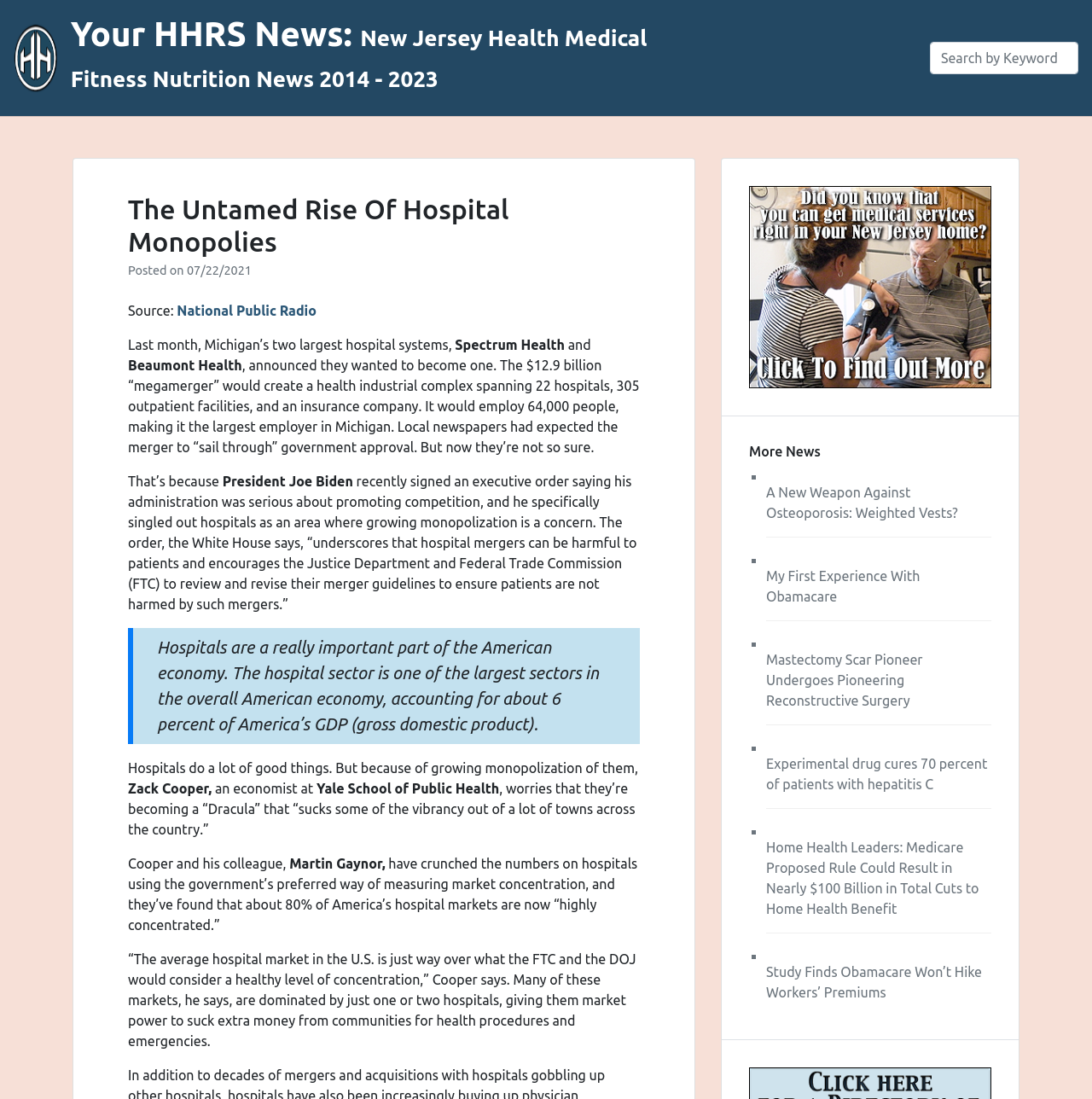Detail the various sections and features present on the webpage.

The webpage is a news article from YourHHRS News.com, with the title "The Untamed Rise Of Hospital Monopolies". At the top left corner, there is a link to the website's homepage, accompanied by a small image of the website's logo. Below this, there is a heading that displays the website's name and tagline.

The main content of the article is divided into several sections. The first section has a heading that displays the title of the article, followed by a brief introduction to the topic. Below this, there is a block of text that discusses the potential merger of two large hospital systems in Michigan and its implications.

To the right of the main content, there is a search bar that allows users to search for specific keywords. Below the search bar, there is a section that displays a list of related news articles, each with a brief title and a link to the full article.

The main content of the article continues below, with several paragraphs of text that discuss the issue of hospital monopolies in the United States. The text includes quotes from experts and statistics to support the argument. There is also a blockquote that highlights a key point about the importance of hospitals in the American economy.

At the bottom of the page, there is a section that displays more news articles, each with a brief title and a link to the full article. These articles appear to be related to health and medical topics.